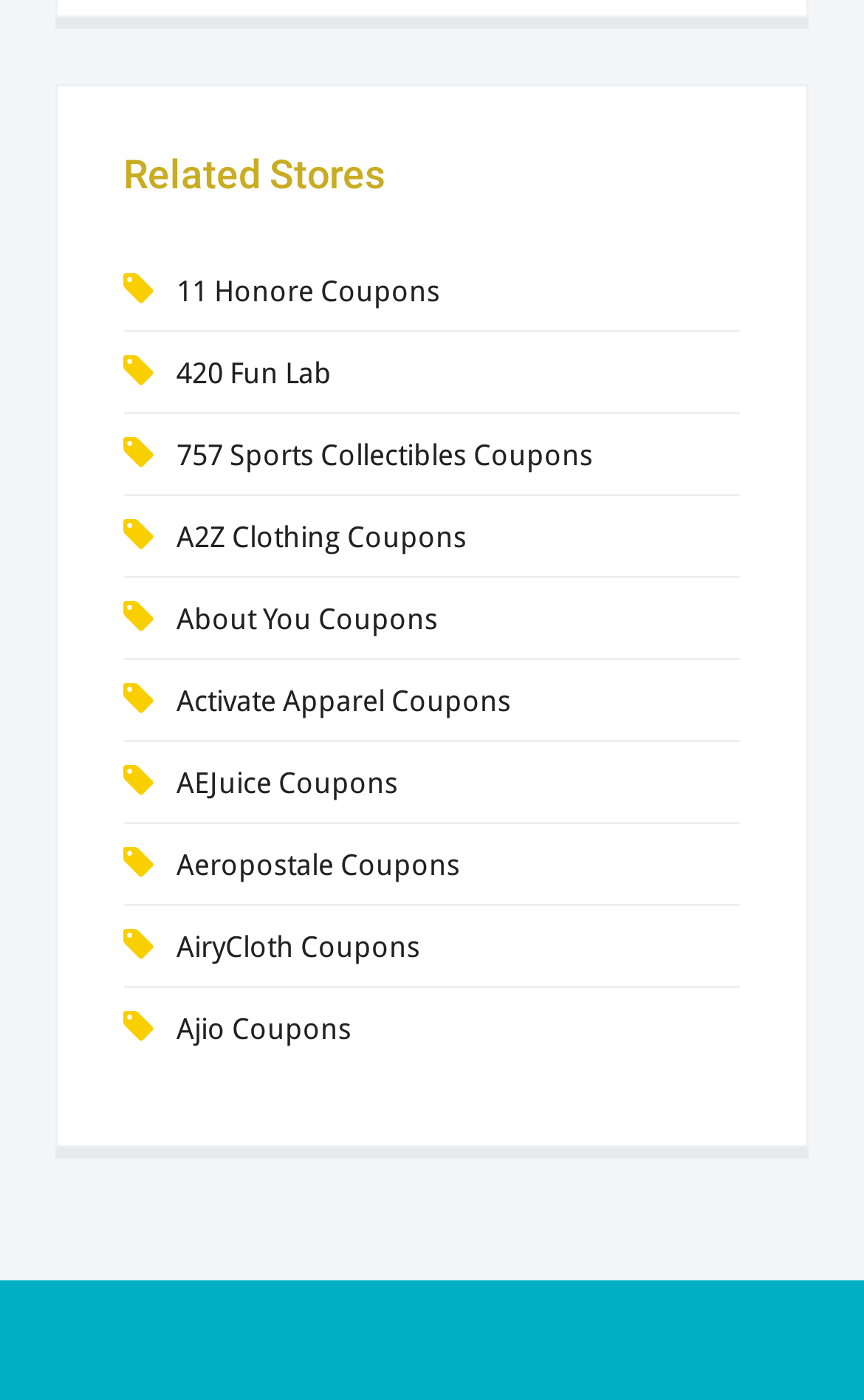Use a single word or phrase to respond to the question:
Are all store names followed by 'Coupons'?

Yes